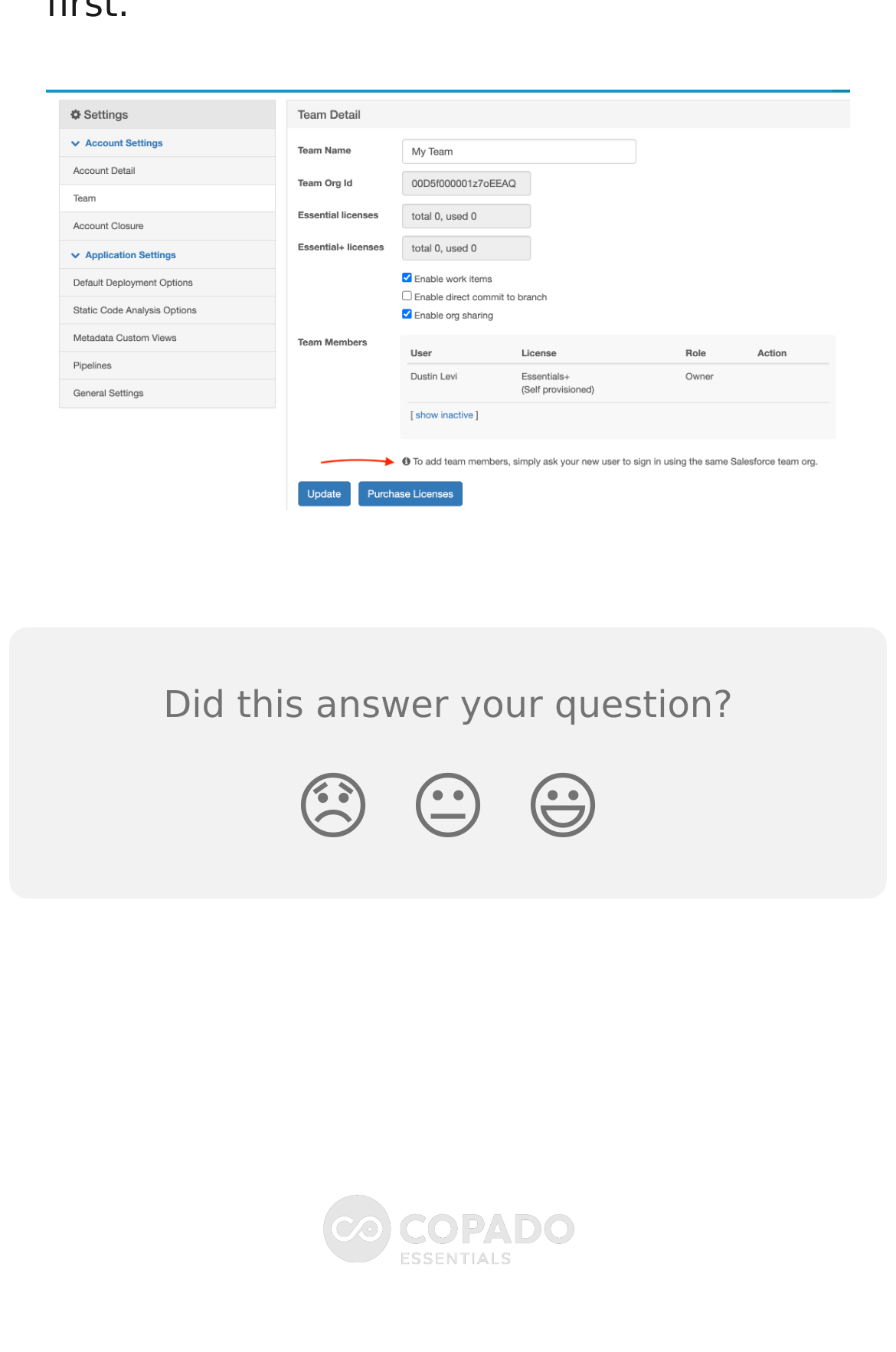What is the image above the link?
Using the image, respond with a single word or phrase.

Copado Essentials Help Center